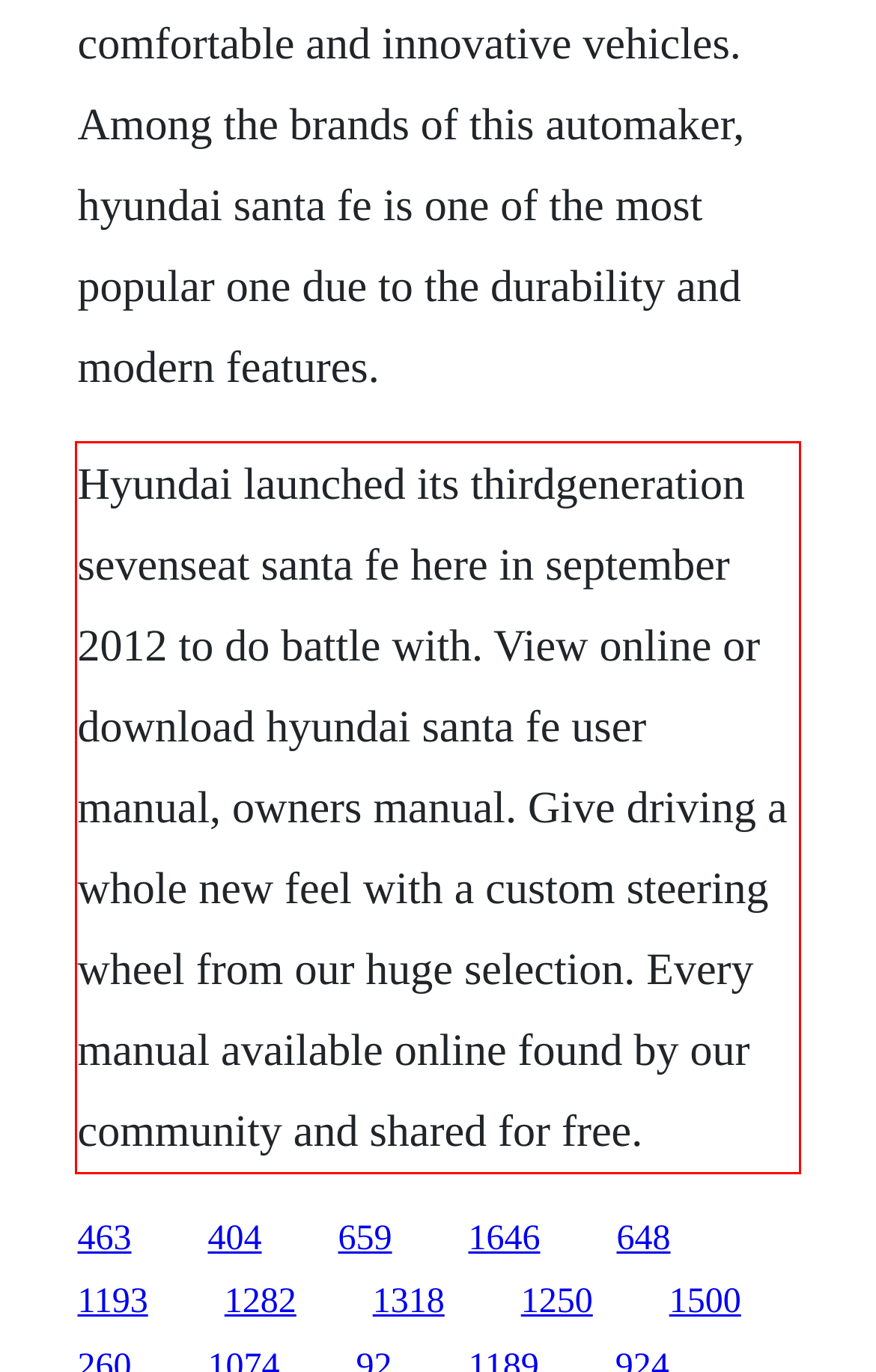Analyze the screenshot of the webpage and extract the text from the UI element that is inside the red bounding box.

Hyundai launched its thirdgeneration sevenseat santa fe here in september 2012 to do battle with. View online or download hyundai santa fe user manual, owners manual. Give driving a whole new feel with a custom steering wheel from our huge selection. Every manual available online found by our community and shared for free.